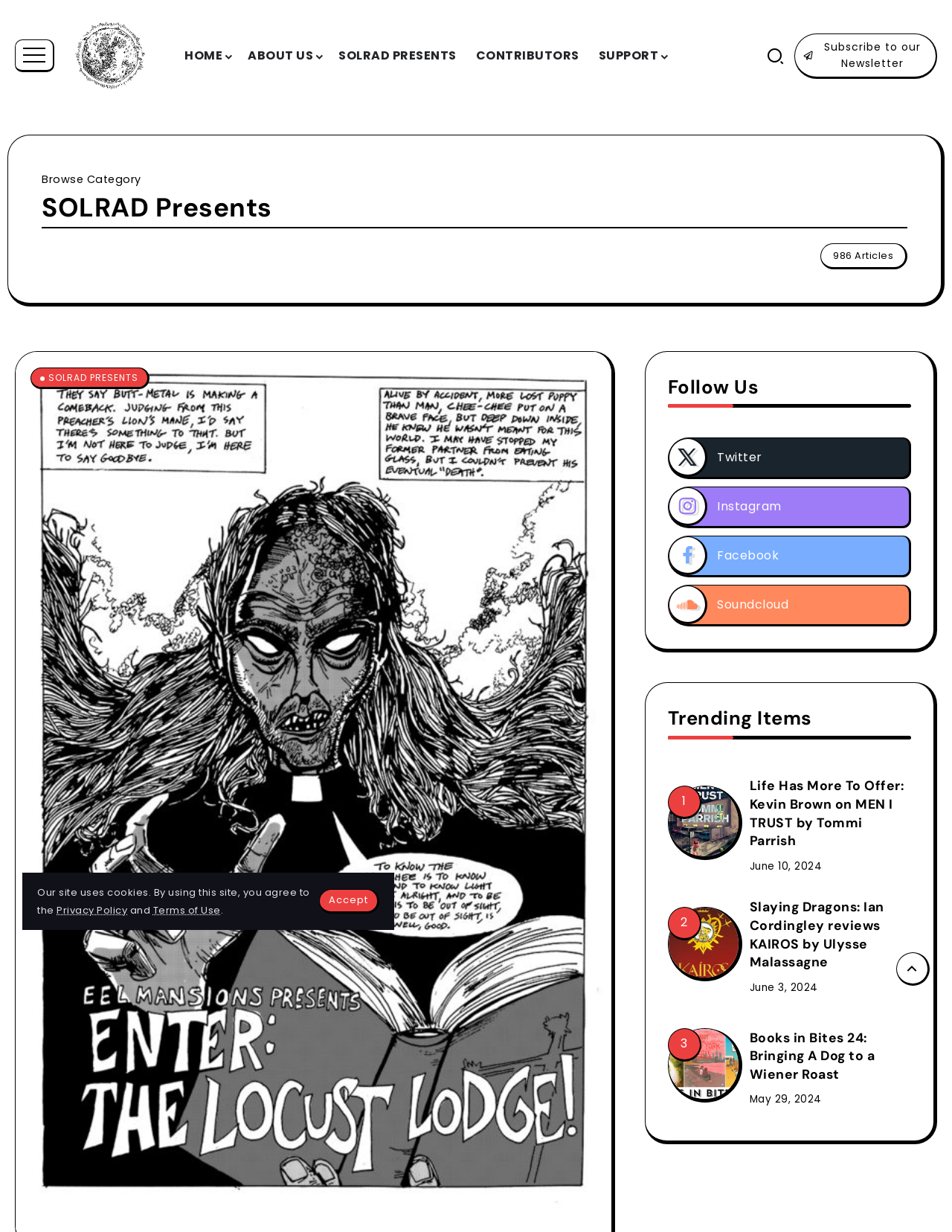Please find the bounding box coordinates of the element's region to be clicked to carry out this instruction: "Visit the About page".

None